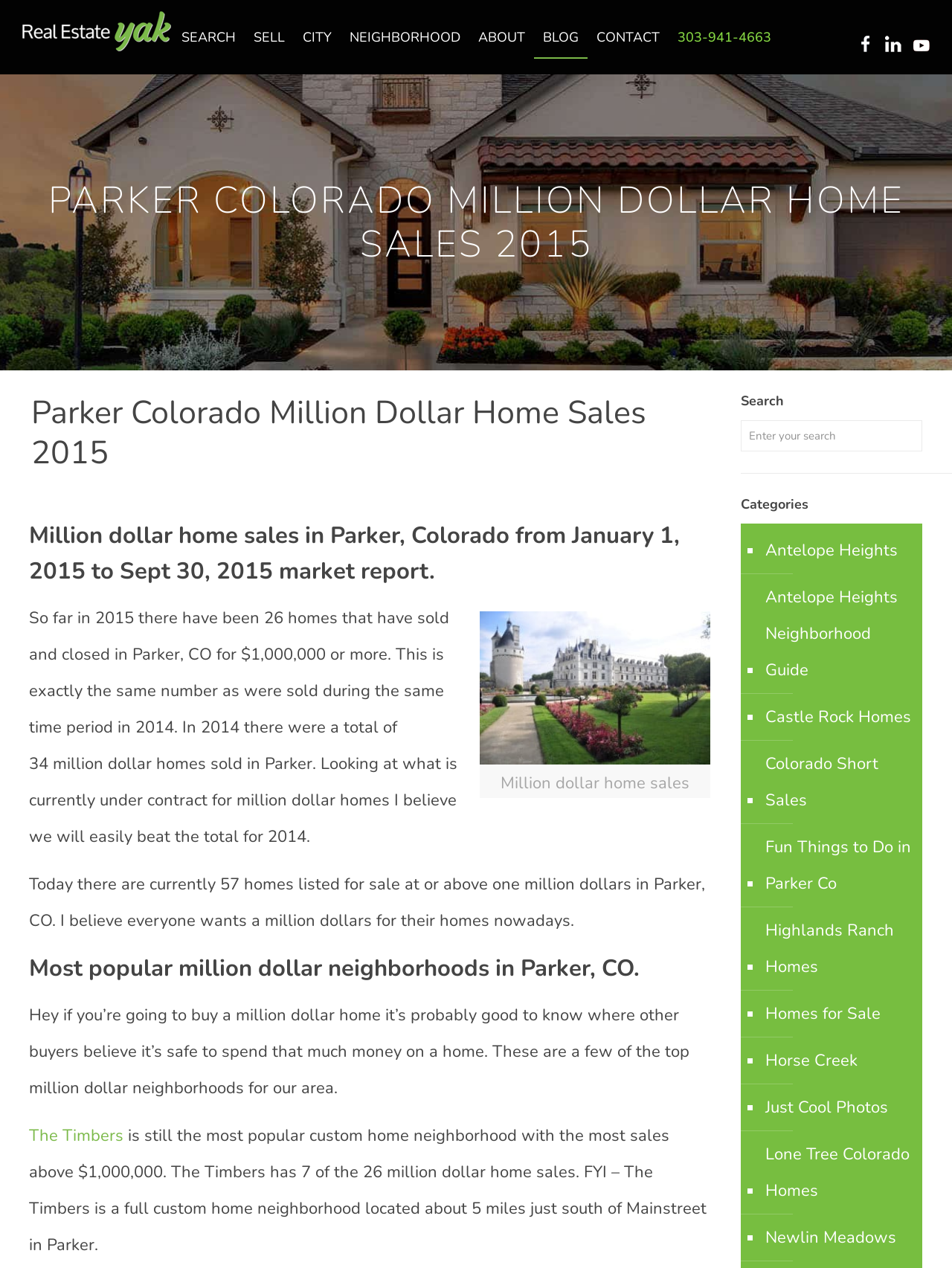Determine the bounding box coordinates of the clickable element to achieve the following action: 'Learn more about Microsoft'. Provide the coordinates as four float values between 0 and 1, formatted as [left, top, right, bottom].

None